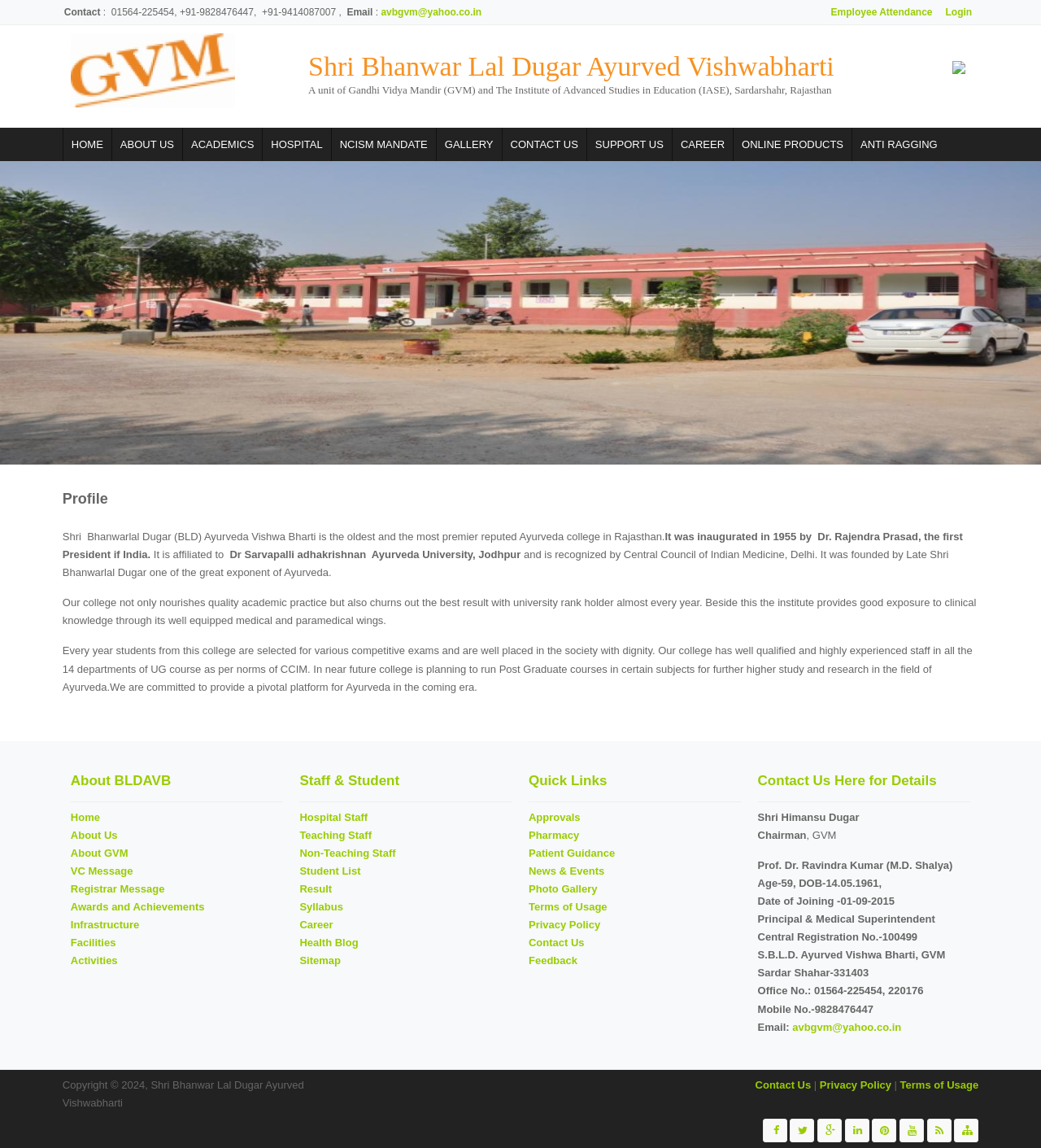Please determine the main heading text of this webpage.

Shri Bhanwar Lal Dugar Ayurved Vishwabharti
A unit of Gandhi Vidya Mandir (GVM) and The Institute of Advanced Studies in Education (IASE), Sardarshahr, Rajasthan